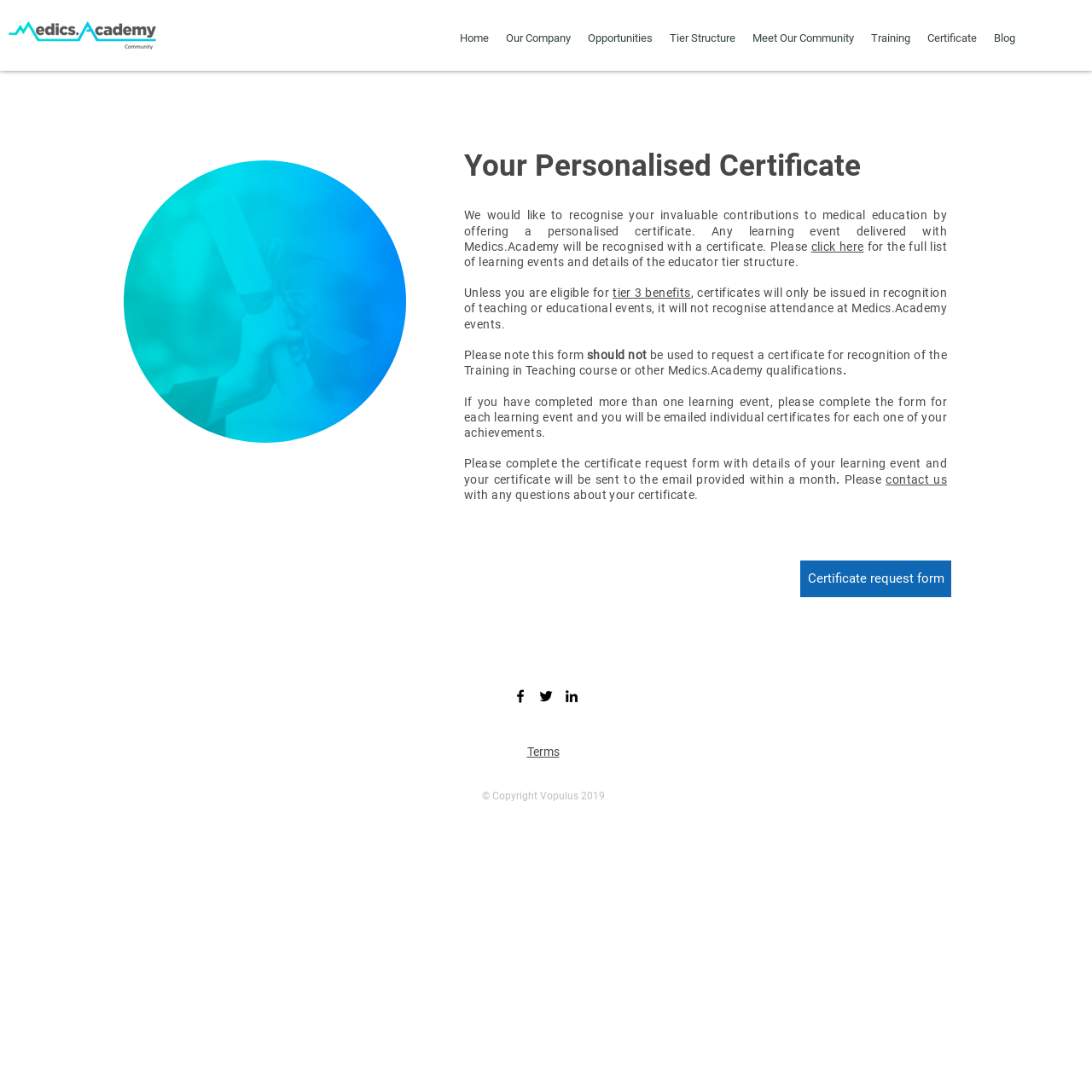Find the bounding box coordinates for the element that must be clicked to complete the instruction: "View ebook details". The coordinates should be four float numbers between 0 and 1, indicated as [left, top, right, bottom].

None